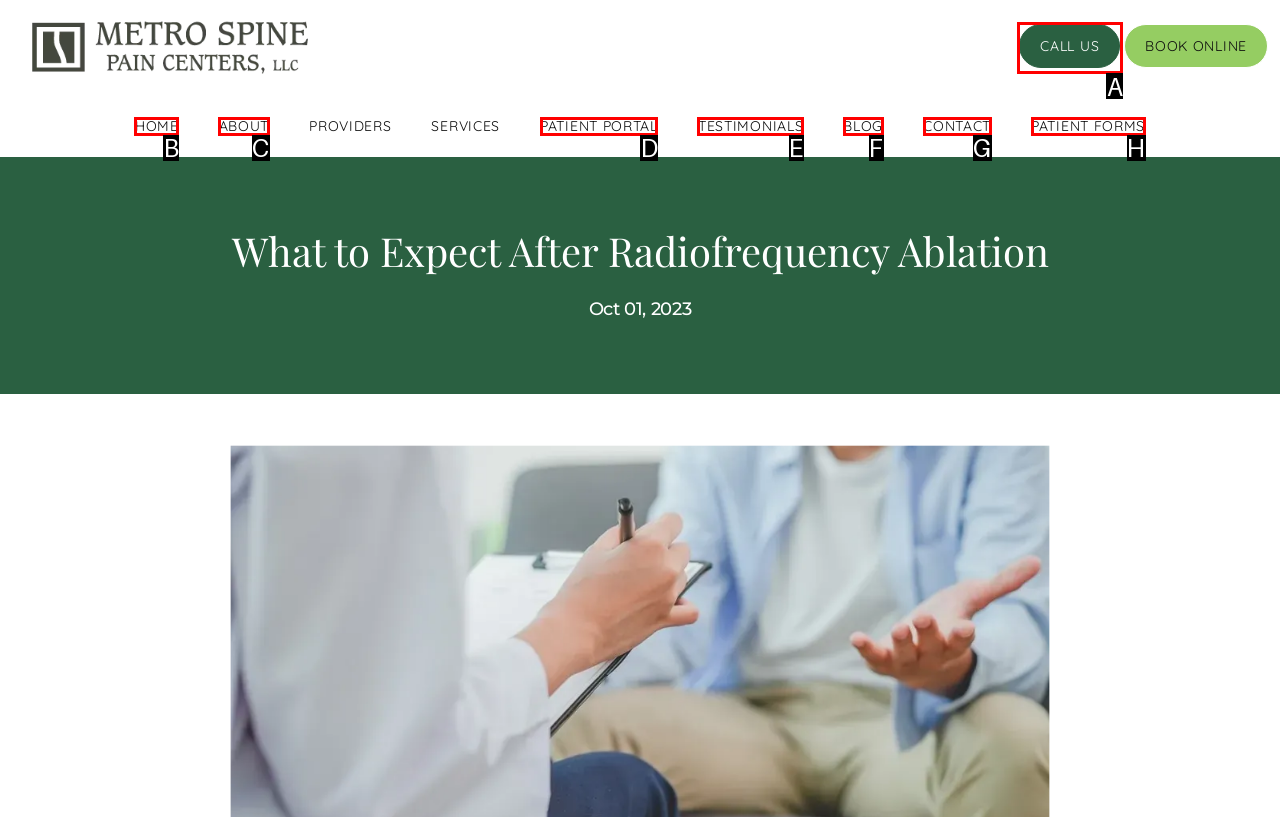Indicate the HTML element that should be clicked to perform the task: click the CALL US link Reply with the letter corresponding to the chosen option.

A